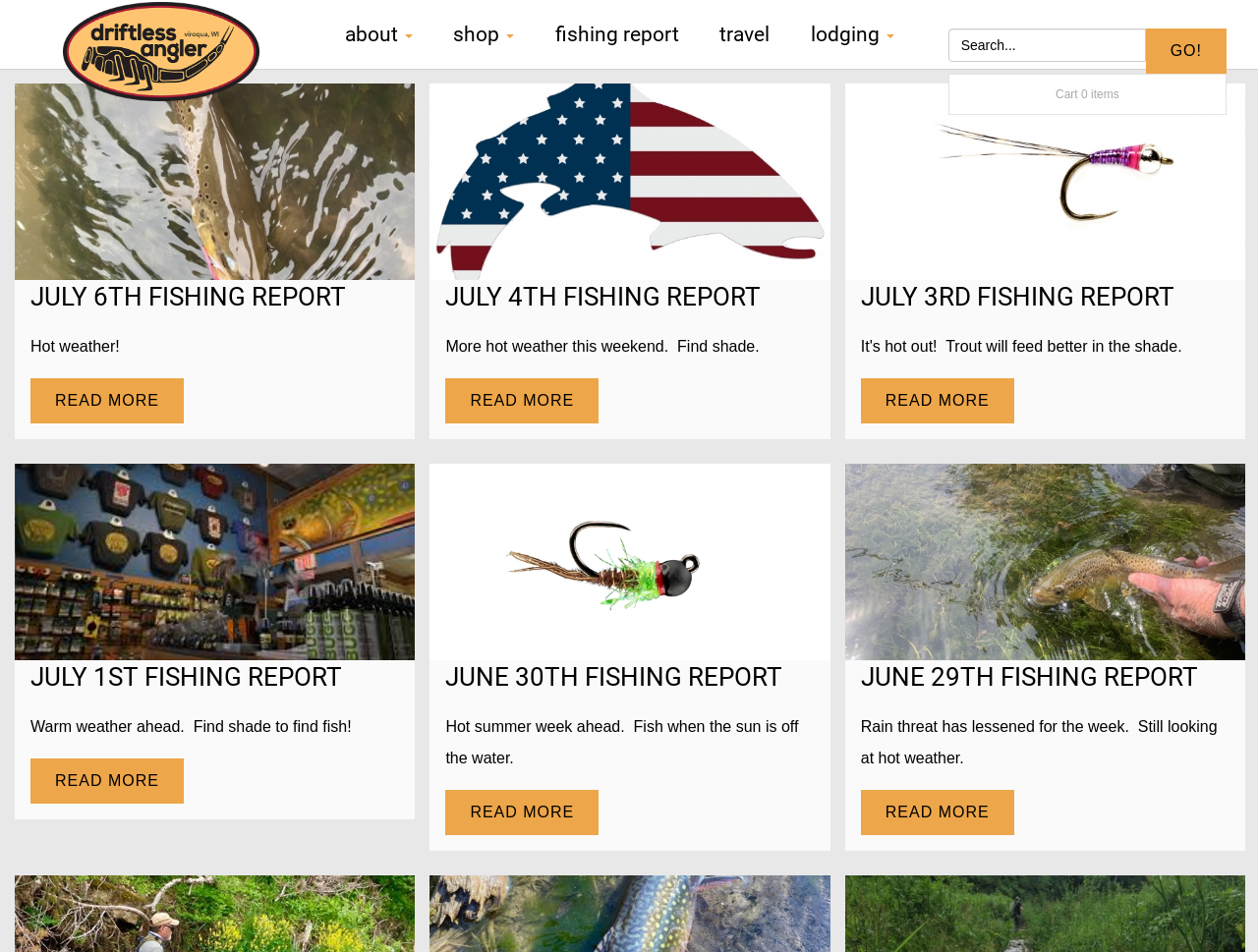Find and provide the bounding box coordinates for the UI element described here: "Read More". The coordinates should be given as four float numbers between 0 and 1: [left, top, right, bottom].

[0.354, 0.397, 0.476, 0.445]